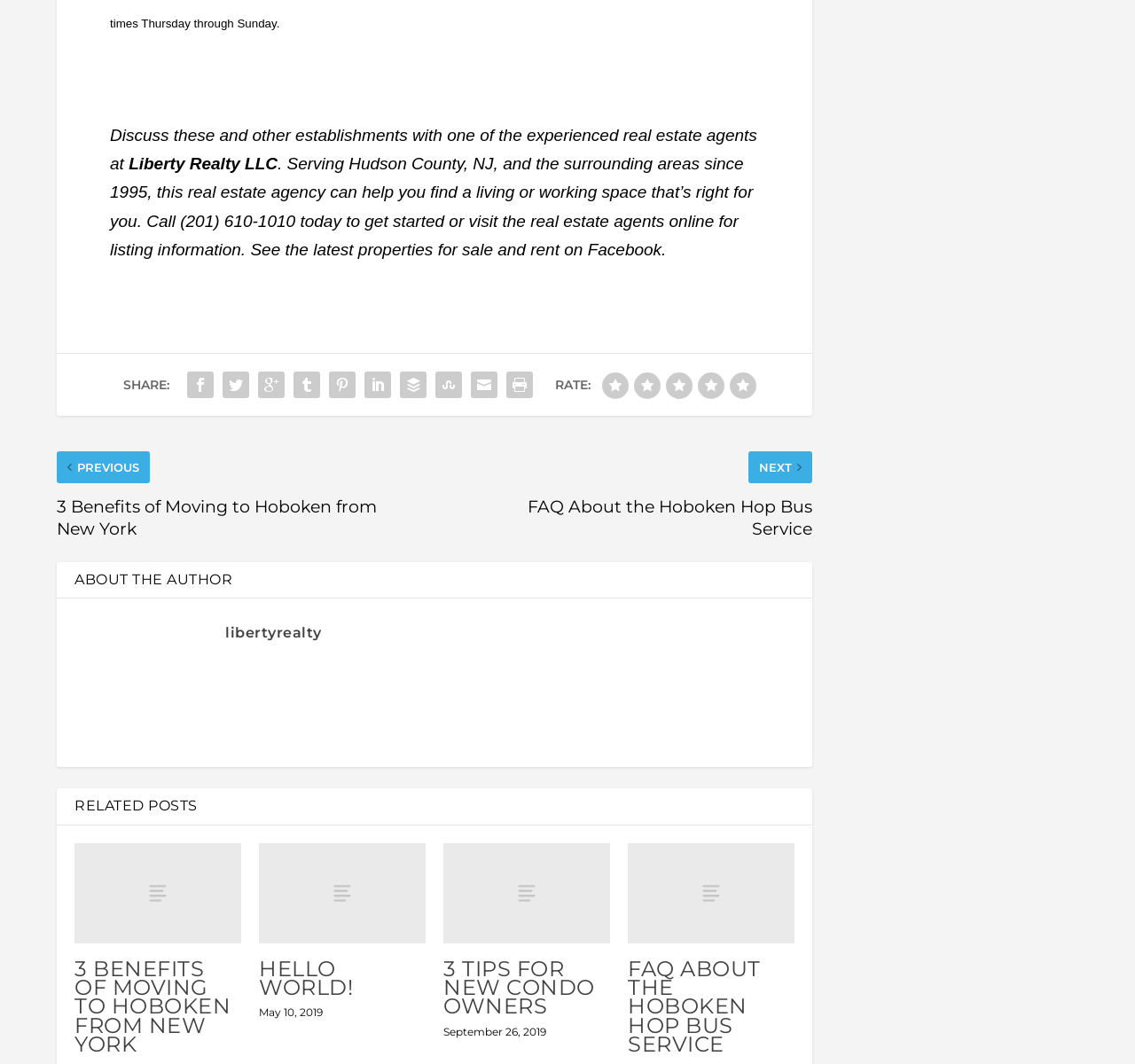Bounding box coordinates should be in the format (top-left x, top-left y, bottom-right x, bottom-right y) and all values should be floating point numbers between 0 and 1. Determine the bounding box coordinate for the UI element described as: title="Hello world!"

[0.228, 0.793, 0.375, 0.887]